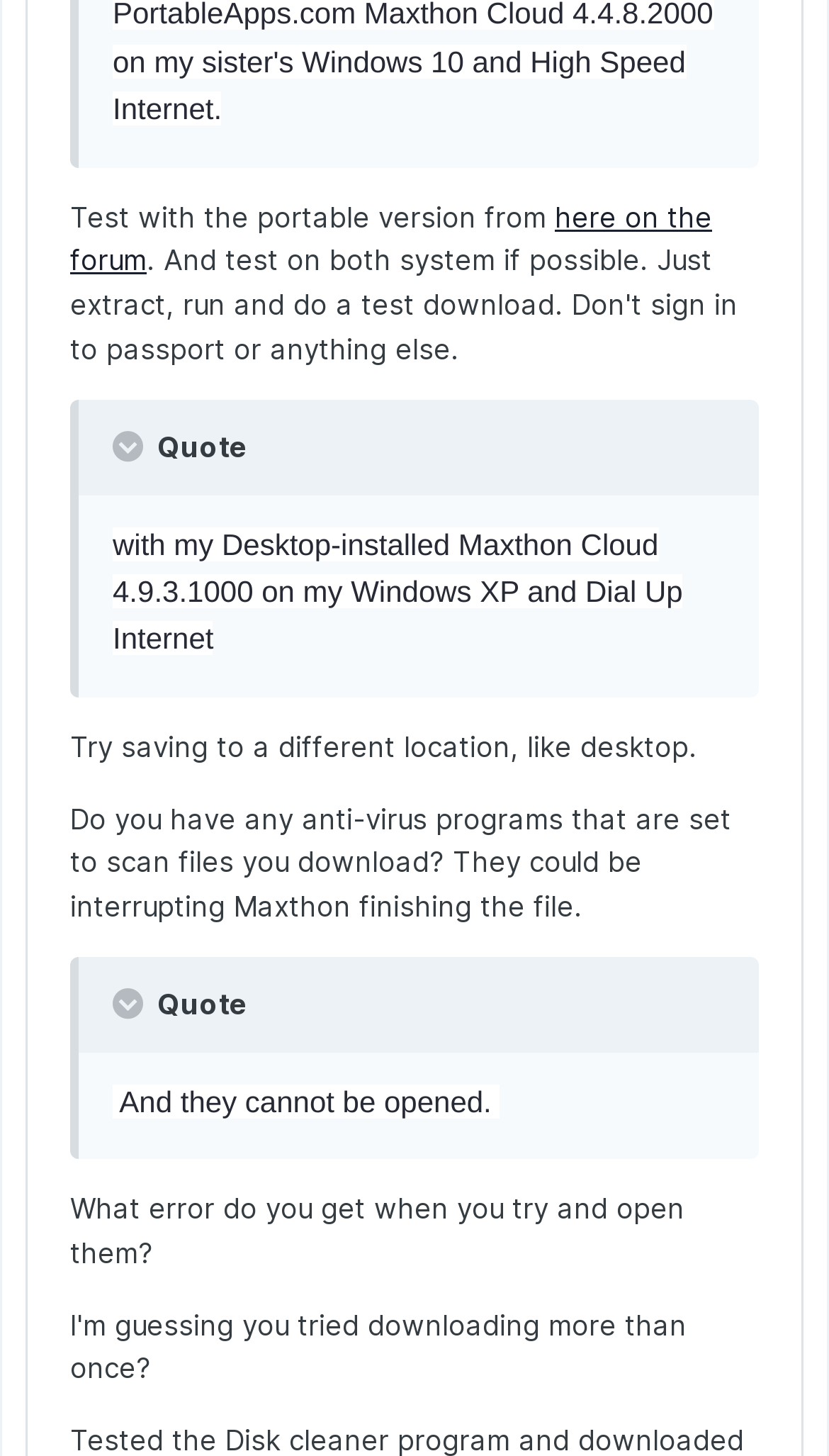Provide a short answer to the following question with just one word or phrase: What is the response to the issue?

Nice to see you figured out the issue.